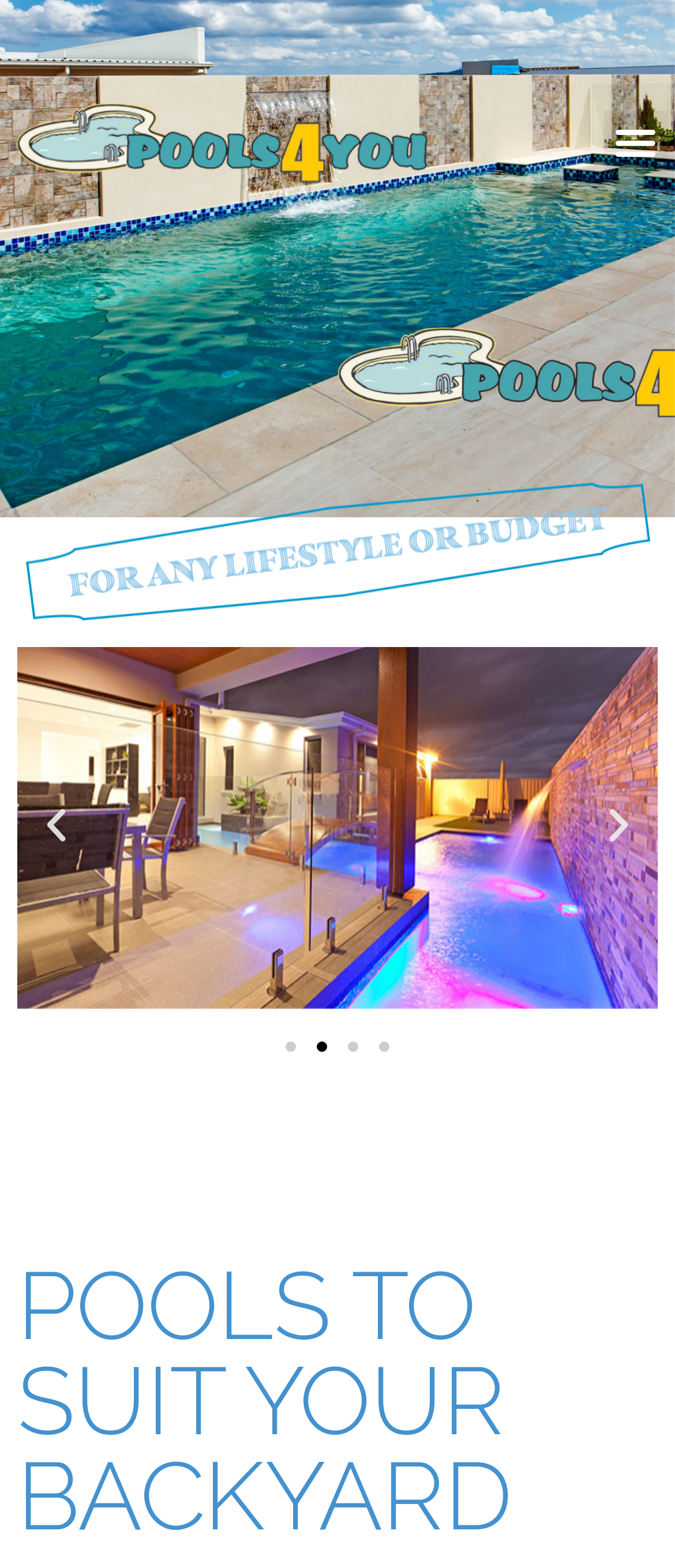Identify the bounding box for the given UI element using the description provided. Coordinates should be in the format (top-left x, top-left y, bottom-right x, bottom-right y) and must be between 0 and 1. Here is the description: Menu

[0.894, 0.07, 0.99, 0.112]